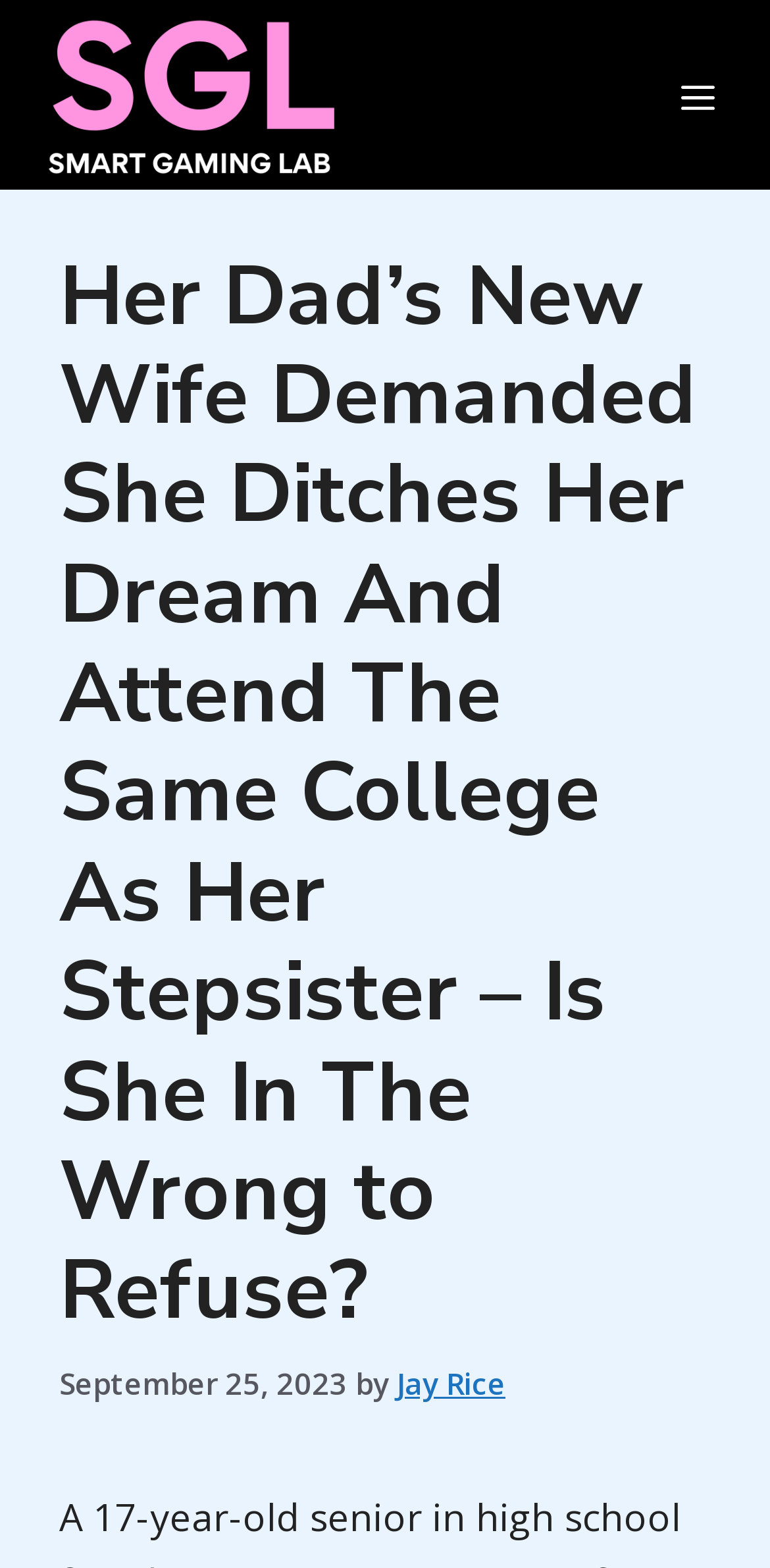Provide a short, one-word or phrase answer to the question below:
What is the category of the content on this webpage?

Article